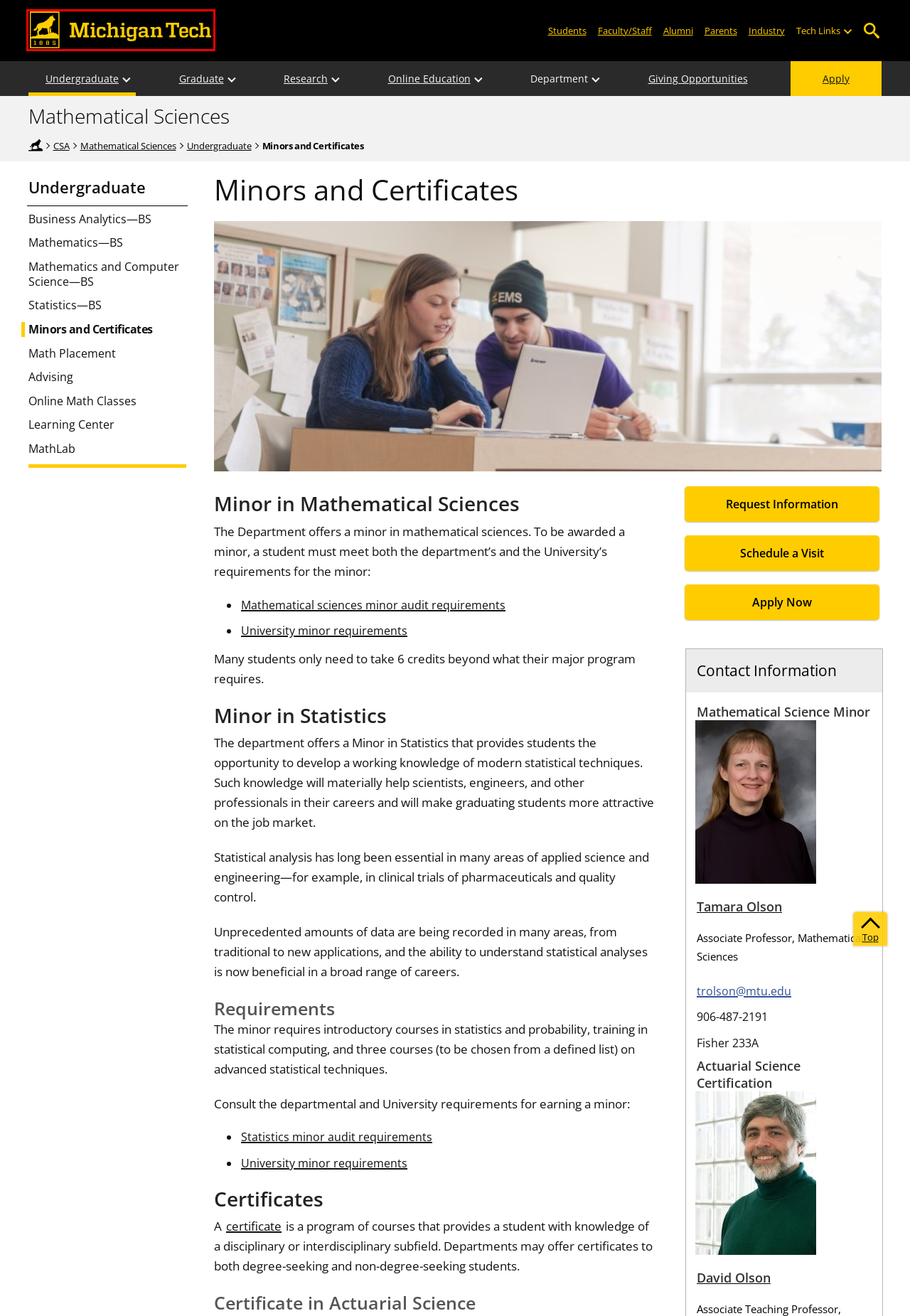You have been given a screenshot of a webpage, where a red bounding box surrounds a UI element. Identify the best matching webpage description for the page that loads after the element in the bounding box is clicked. Options include:
A. Michigan Technological University
B. Home | SOA
C. Industry and Corporate Relations | Michigan Tech
D. Faculty and Staff | Michigan Tech
E. Alumni and Friends | Michigan Technological University
F. Giving Opportunities | Mathematical Sciences | Michigan Tech
G. Current Students | Michigan Tech
H. Parents and Family | Michigan Technological University

A